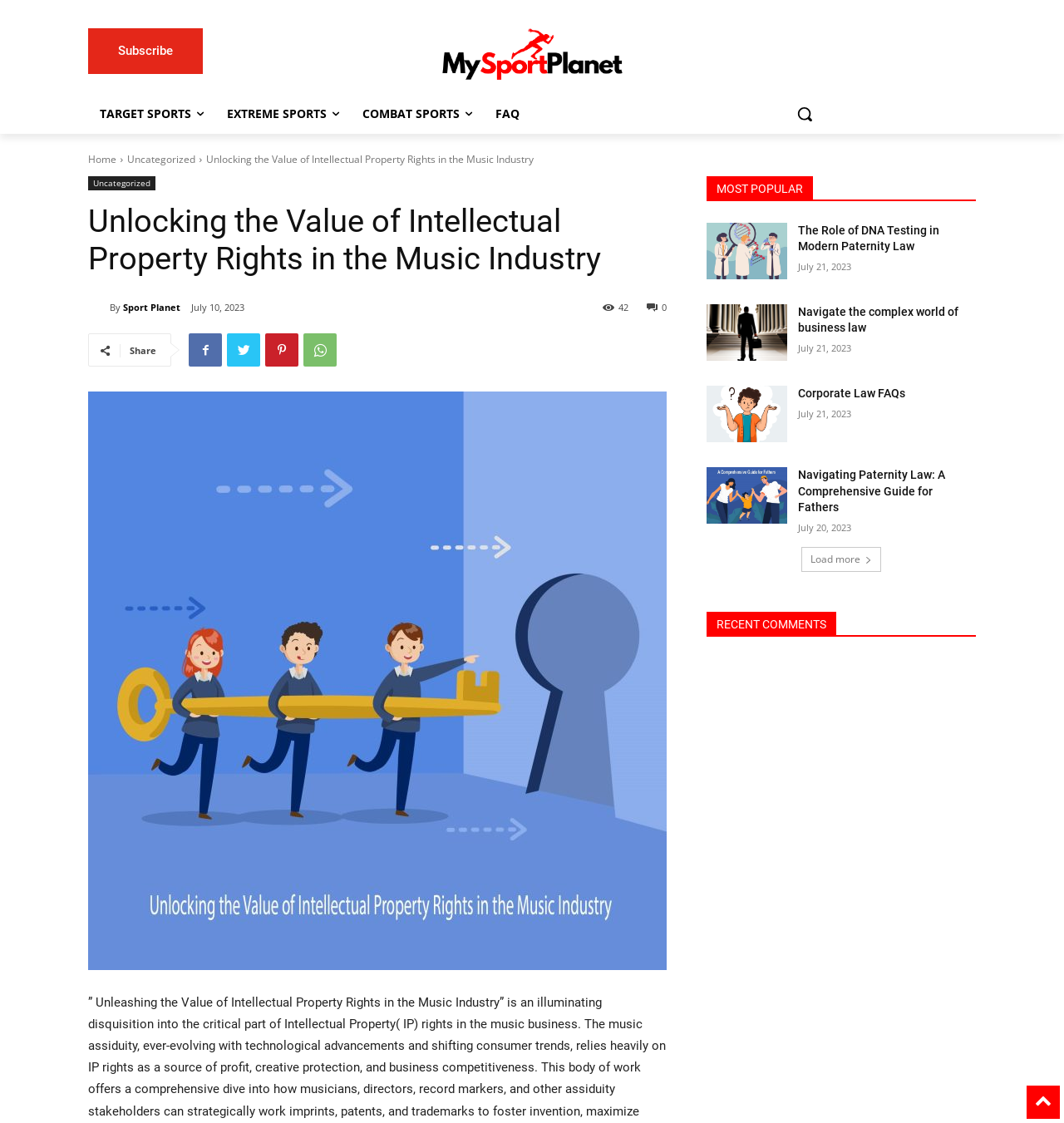Please specify the bounding box coordinates of the area that should be clicked to accomplish the following instruction: "View the 'MOST POPULAR' section". The coordinates should consist of four float numbers between 0 and 1, i.e., [left, top, right, bottom].

[0.664, 0.157, 0.917, 0.179]